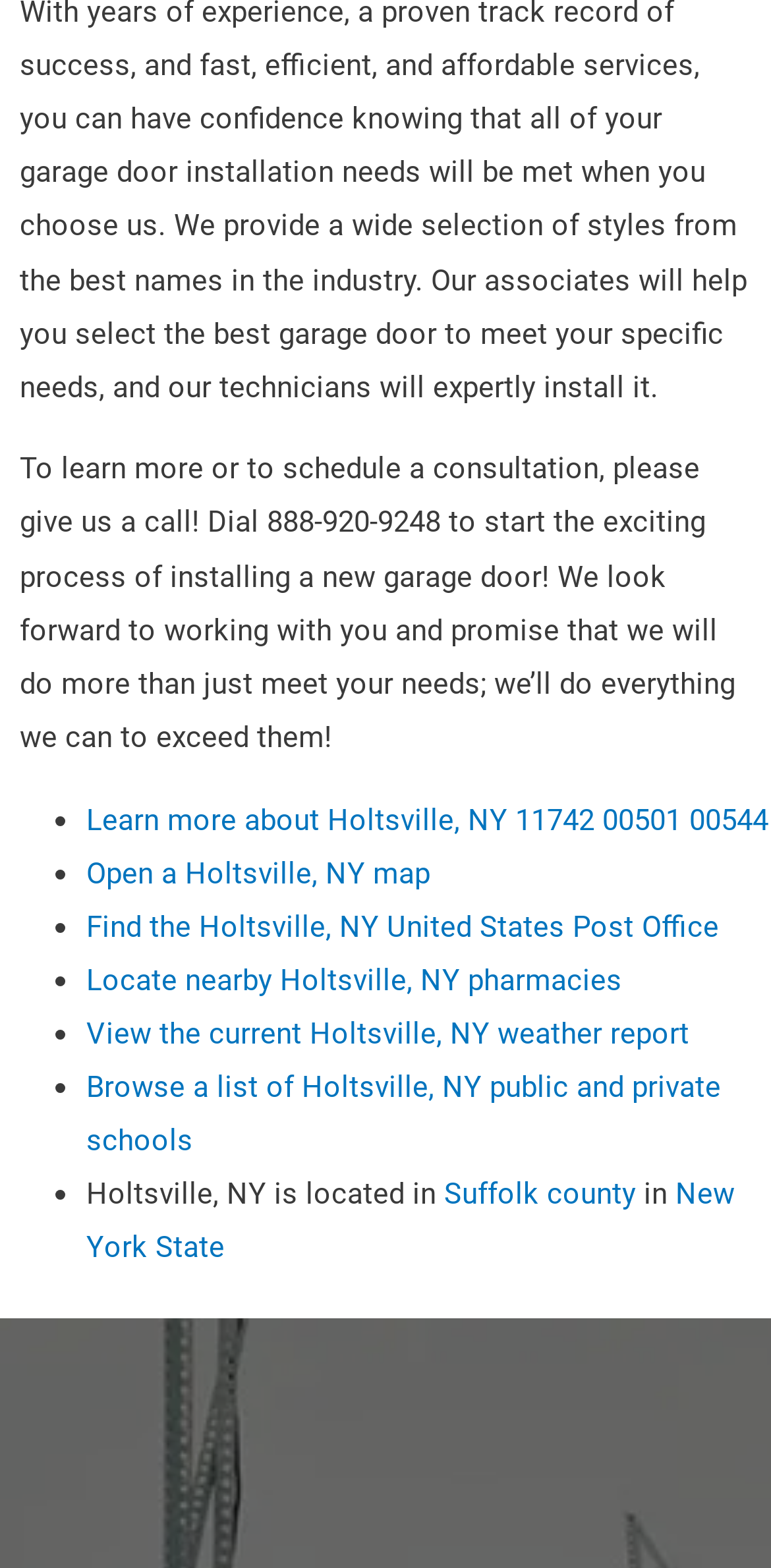What is the state where Holtsville, NY is located?
Kindly give a detailed and elaborate answer to the question.

The information about the state where Holtsville, NY is located can be found in the link element, which says 'New York State'.